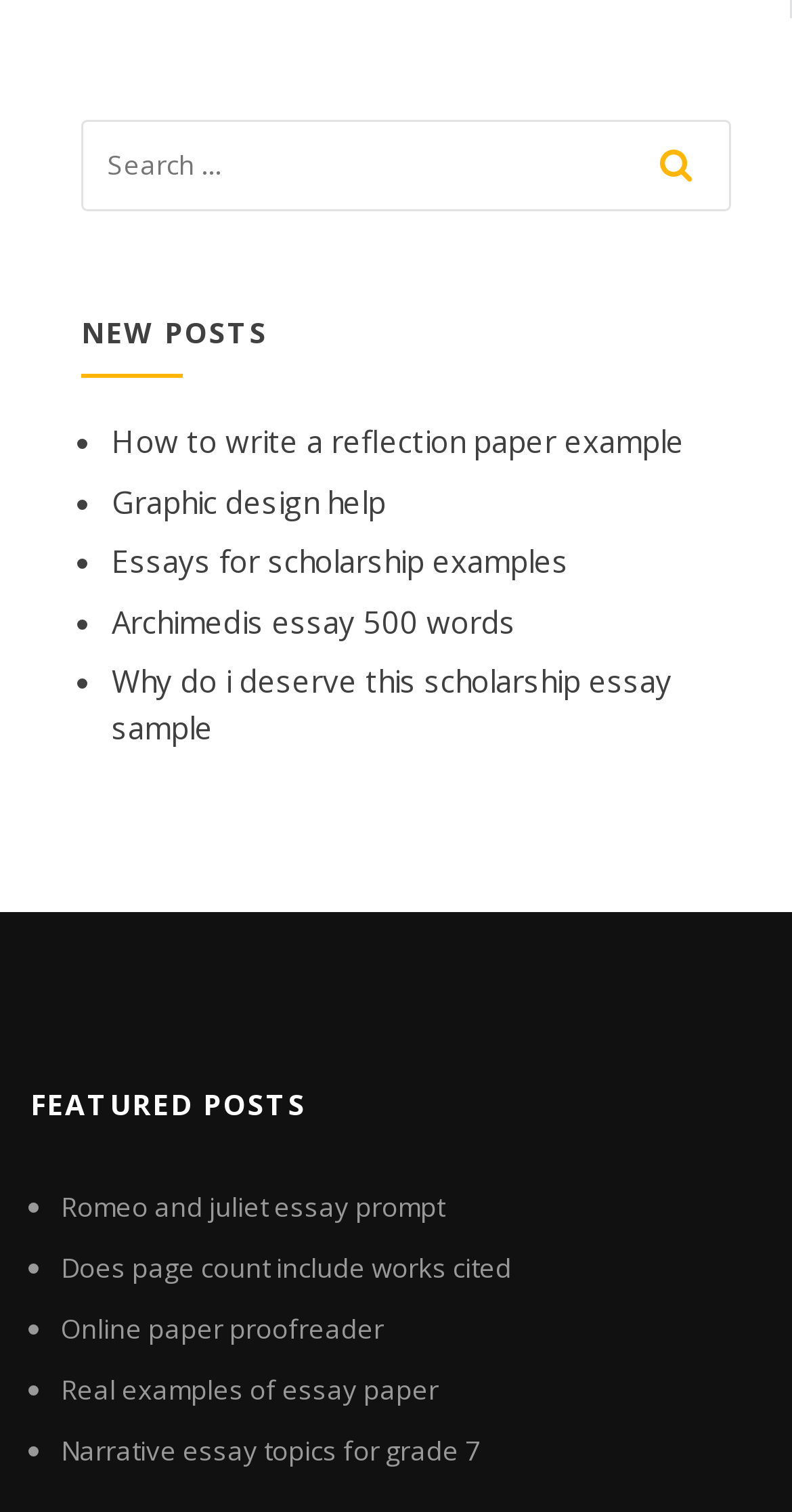Find the bounding box coordinates of the clickable area required to complete the following action: "read the post about how to write a reflection paper example".

[0.141, 0.279, 0.864, 0.306]